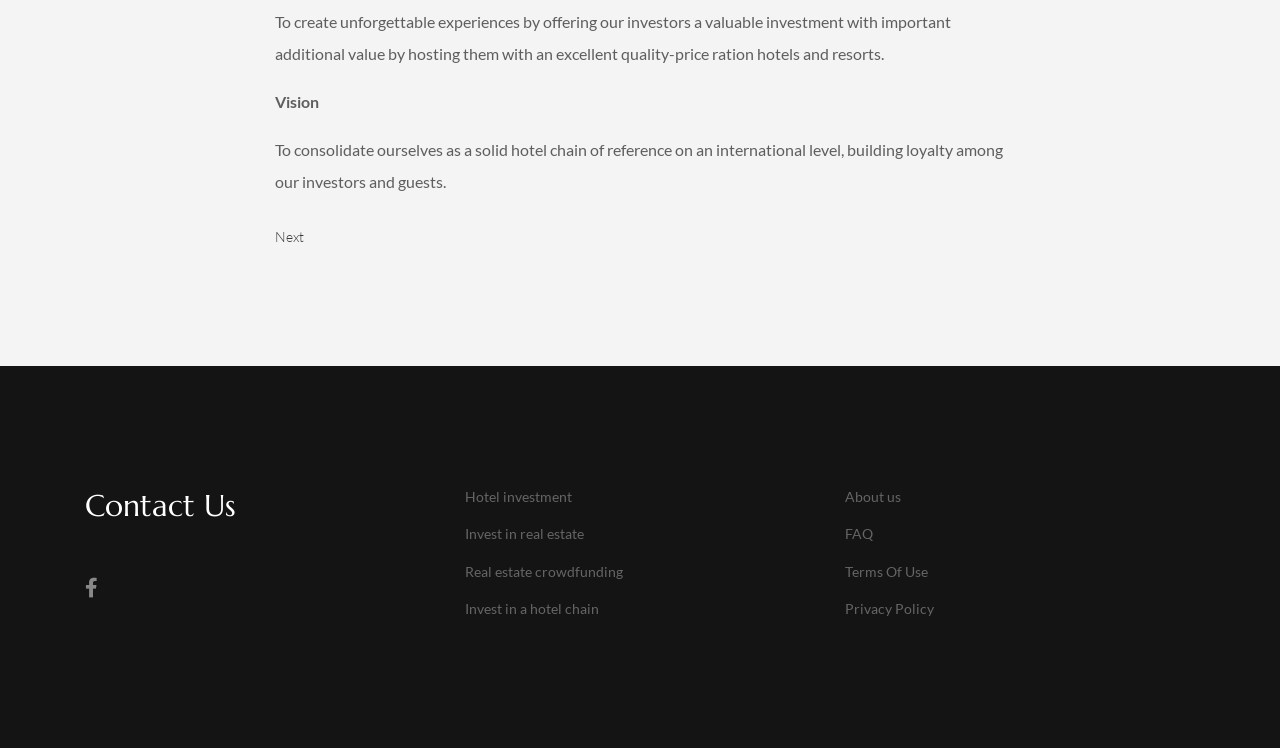Please mark the clickable region by giving the bounding box coordinates needed to complete this instruction: "Learn about hotel investment".

[0.363, 0.65, 0.637, 0.679]